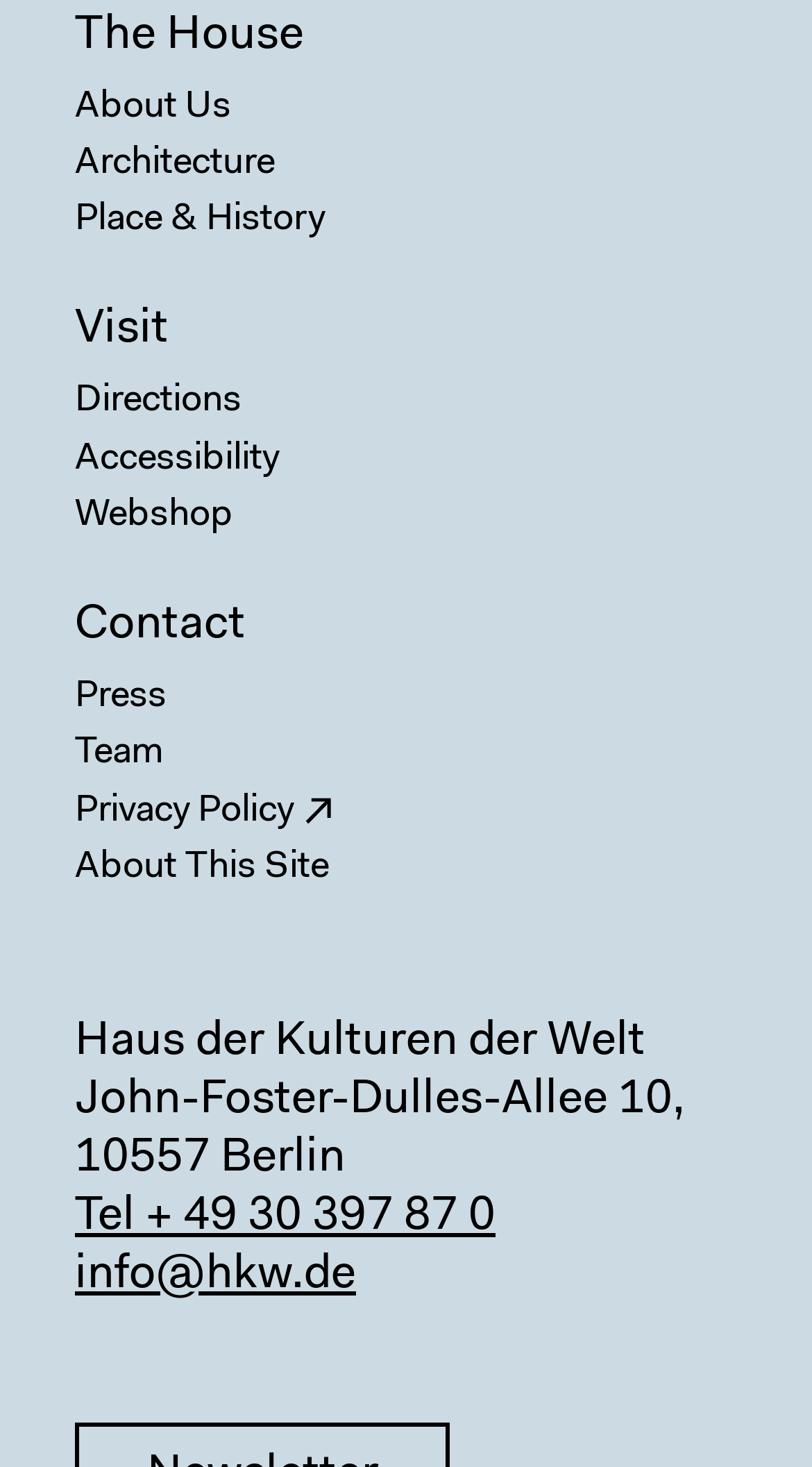What is the email address of the institution?
Refer to the image and provide a detailed answer to the question.

I found the answer by examining the link element on the webpage, which provides the email address of the institution.